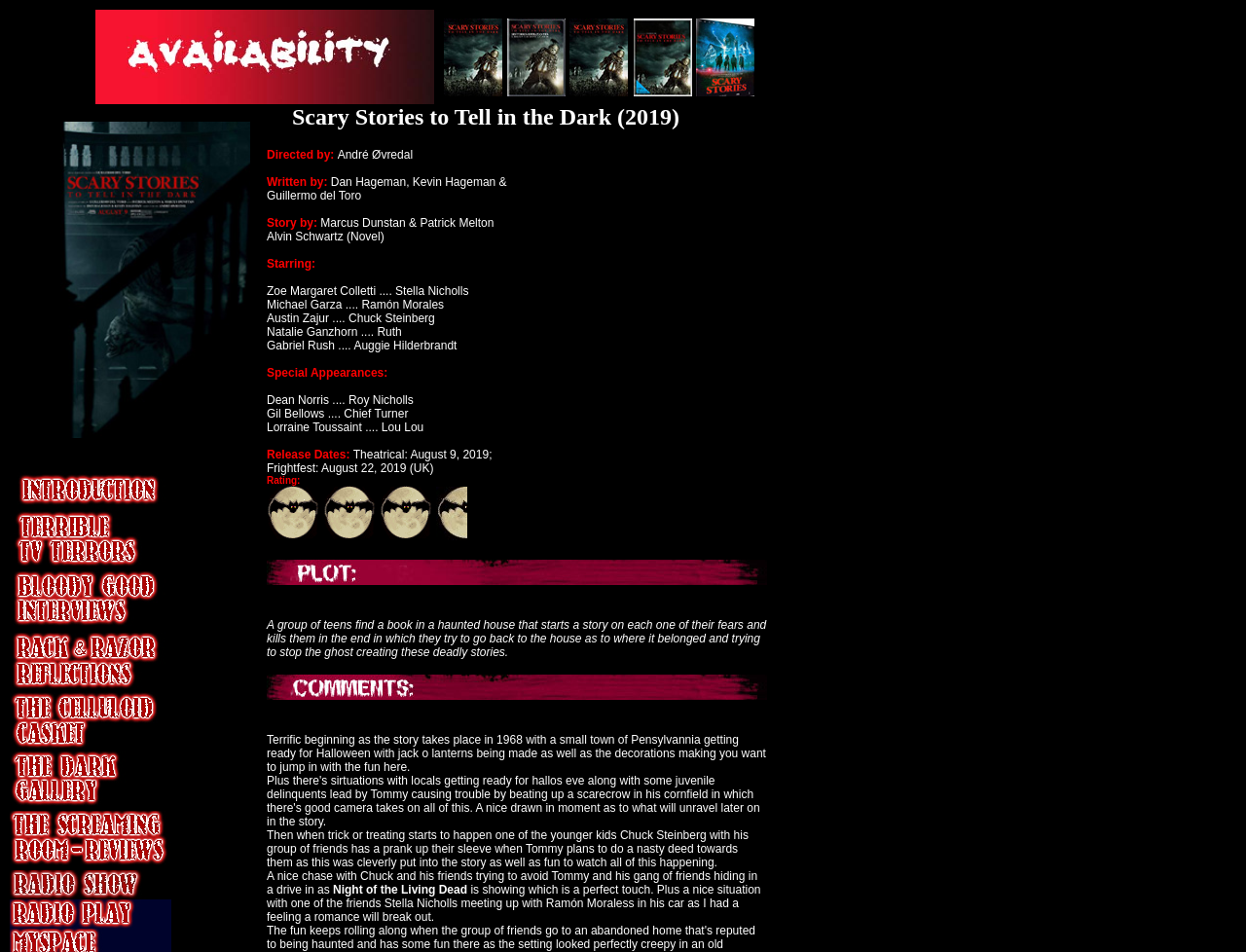Give a one-word or one-phrase response to the question: 
Who plays the role of Stella Nicholls?

Zoe Margaret Colletti